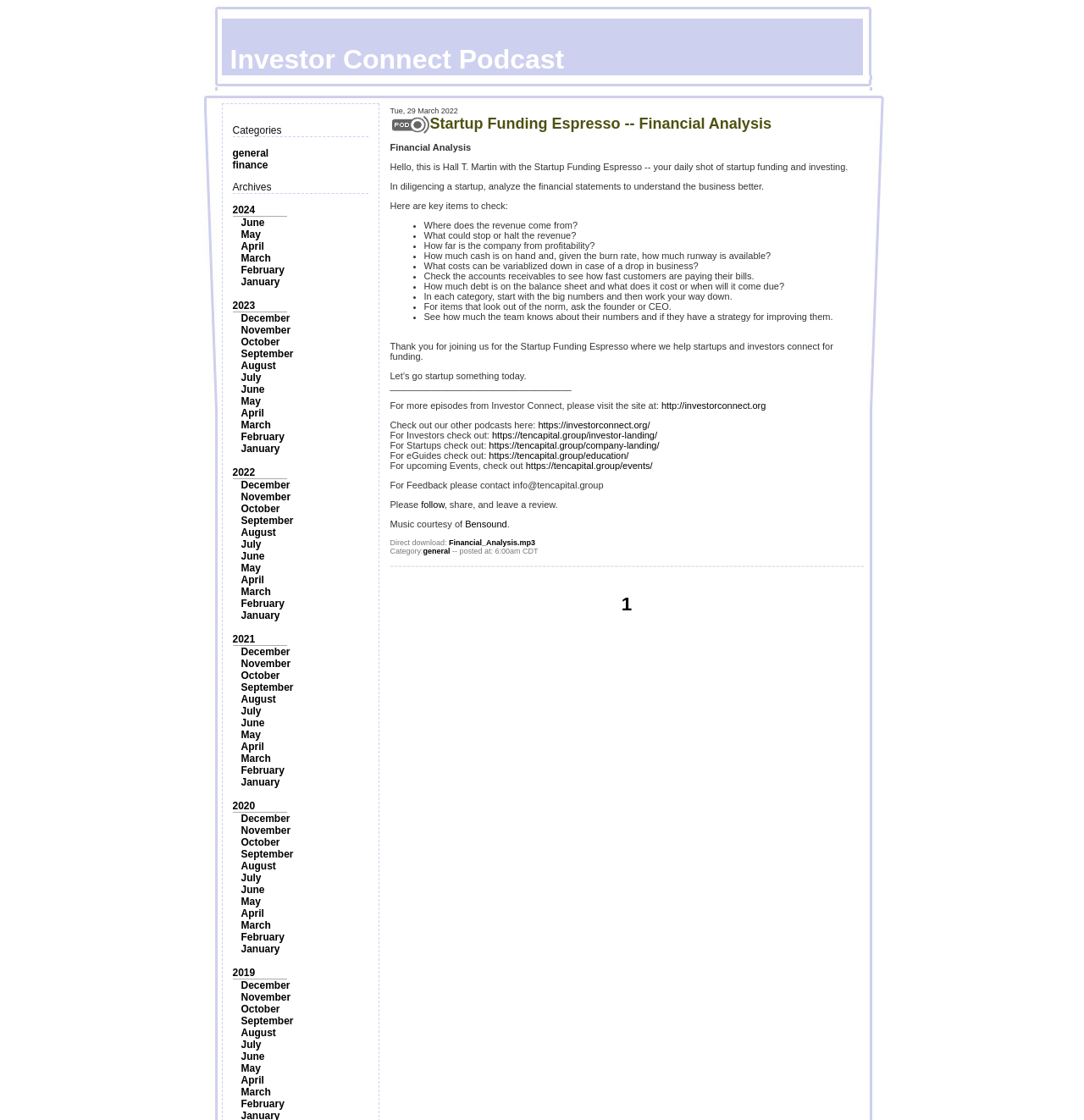Locate and provide the bounding box coordinates for the HTML element that matches this description: "August".

[0.222, 0.619, 0.255, 0.63]